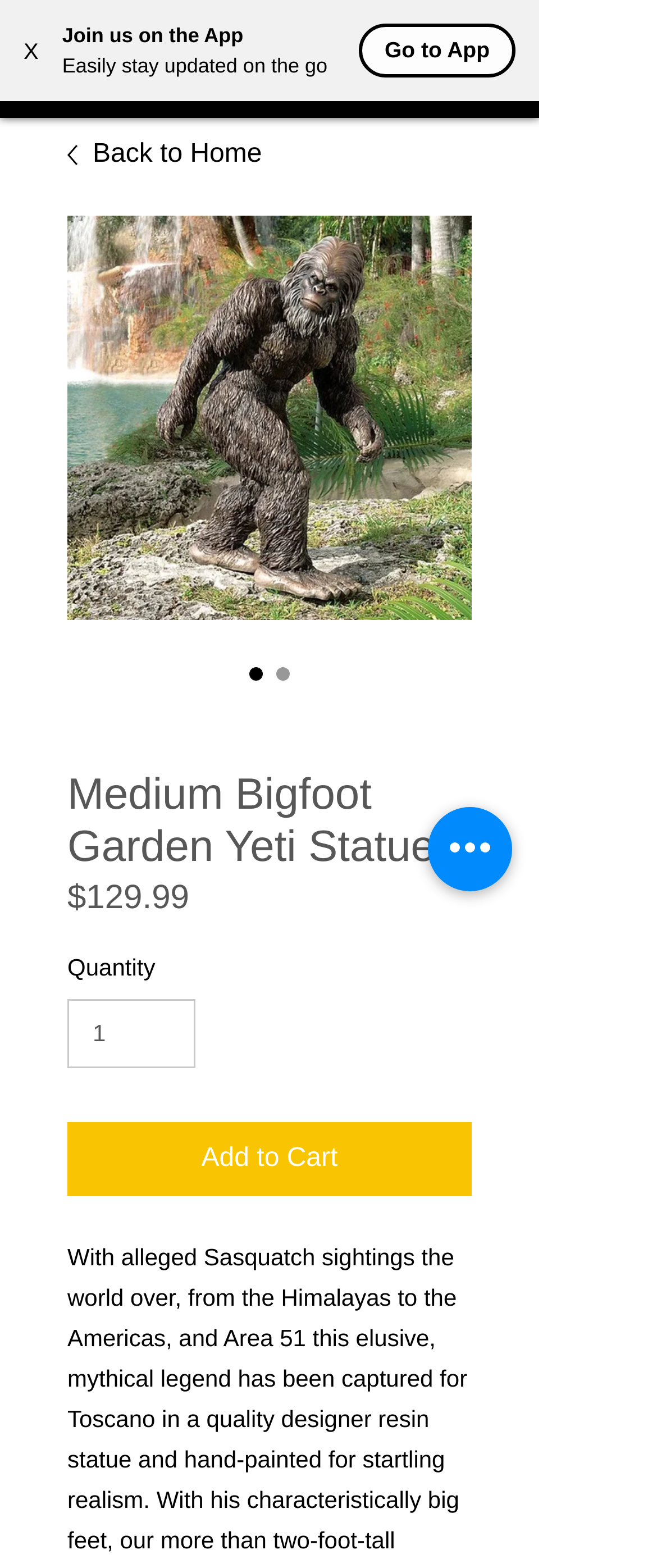Produce a meticulous description of the webpage.

This webpage appears to be a product page for a "Medium Bigfoot Garden Yeti Statue" with a focus on Area 51. At the top left corner, there is a button to close the current window, labeled "X". Next to it, there are three lines of text: "Join us on the App", "Easily stay updated on the go", and "Go to App", which seem to be promoting a mobile app.

On the top right corner, there is a link to the cart, which currently has 0 items. Below it, there is a navigation menu labeled "Site", which has a dropdown menu with a "Back to Home" link and an image.

The main content of the page is dedicated to the product, with a large image of the statue taking up most of the space. Above the image, there is a heading with the product name, "Medium Bigfoot Garden Yeti Statue". Below the image, there are two radio buttons with the same product name, one of which is checked.

The product details are listed below, including the price, "$129.99", and a "Quantity" selector with a spin button. There is also an "Add to Cart" button. At the bottom right corner, there is a "Quick actions" button.

Overall, the page is focused on showcasing the product and providing easy access to add it to the cart or navigate to other parts of the site.